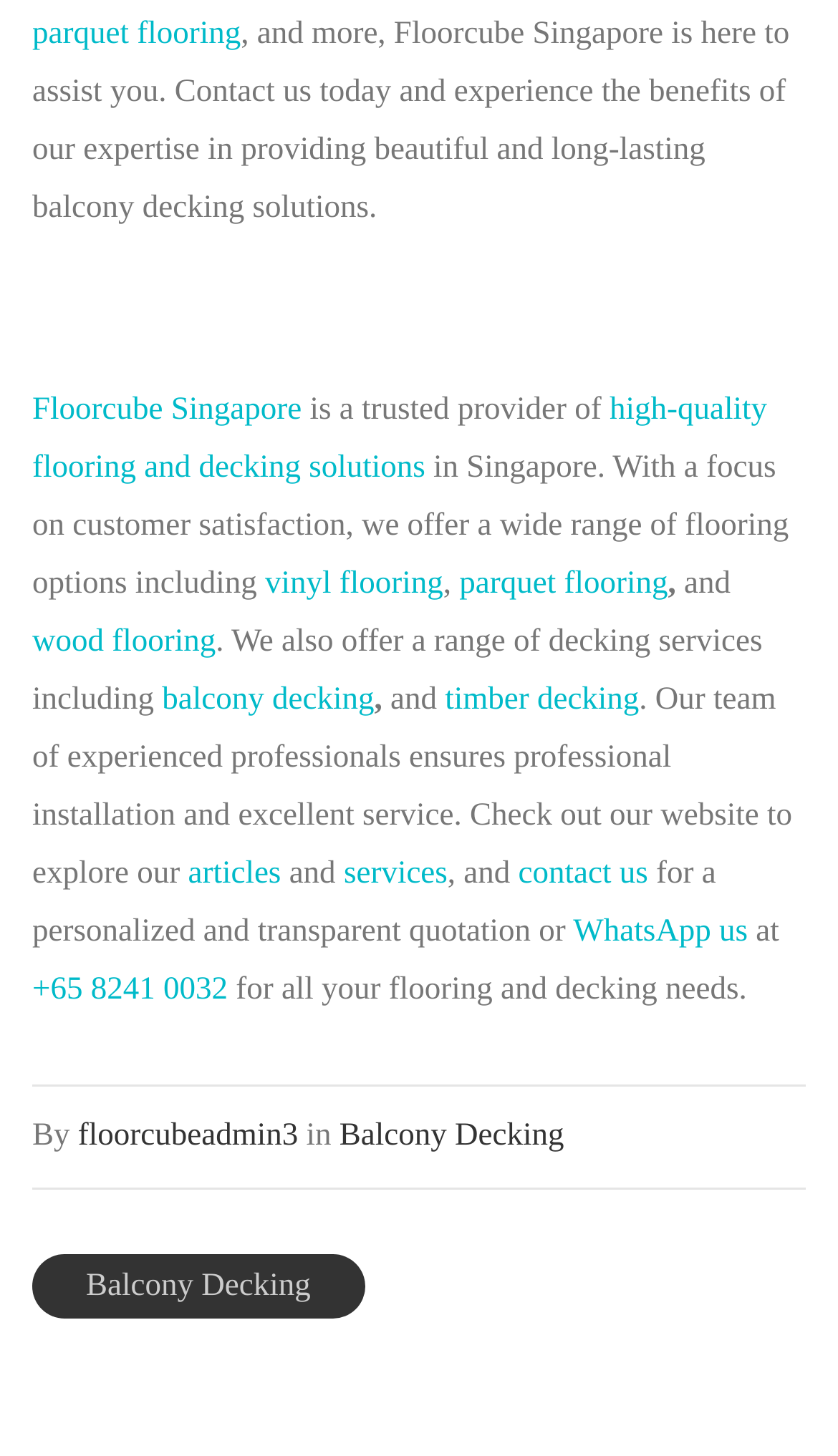Provide a one-word or short-phrase answer to the question:
What is the focus of Floorcube Singapore?

customer satisfaction